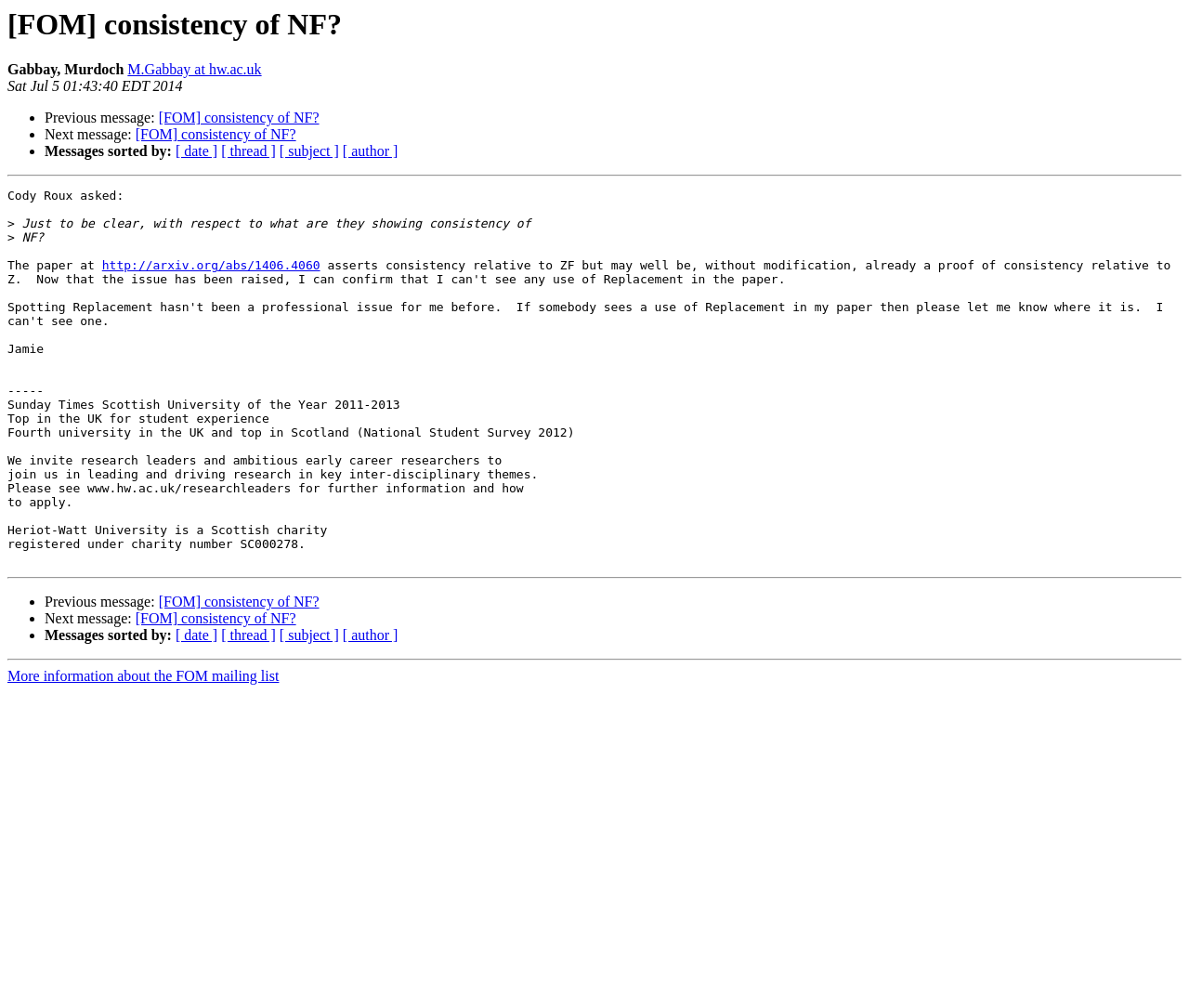Please find the bounding box coordinates of the clickable region needed to complete the following instruction: "Search DFKI for a specific topic". The bounding box coordinates must consist of four float numbers between 0 and 1, i.e., [left, top, right, bottom].

None